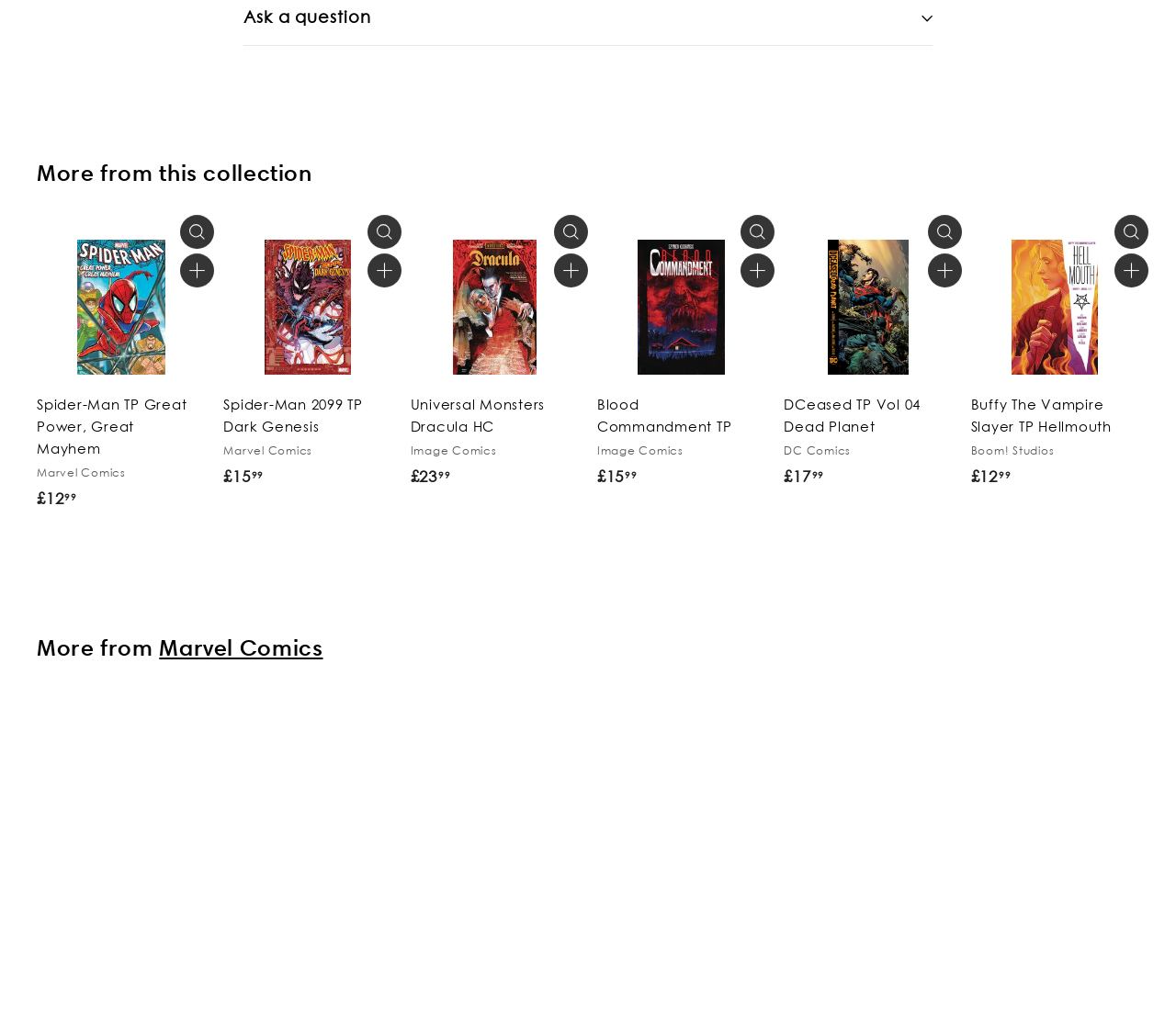Please determine the bounding box coordinates of the element's region to click for the following instruction: "Explore more from Marvel Comics".

[0.135, 0.626, 0.275, 0.653]